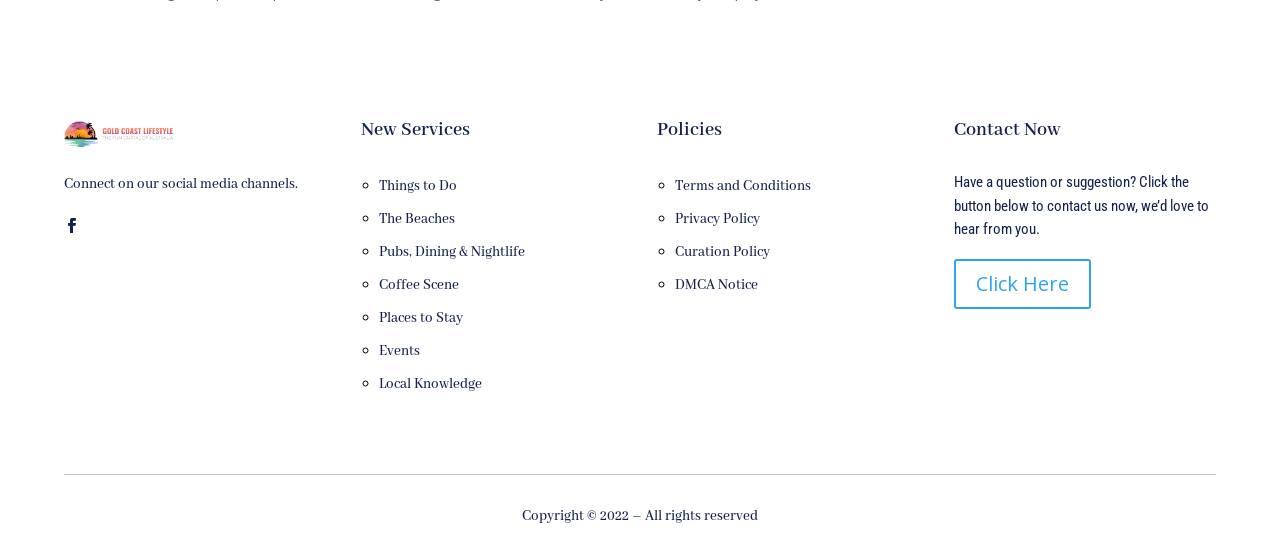Please find the bounding box coordinates of the clickable region needed to complete the following instruction: "Enter email address in the manifestation journal form". The bounding box coordinates must consist of four float numbers between 0 and 1, i.e., [left, top, right, bottom].

None